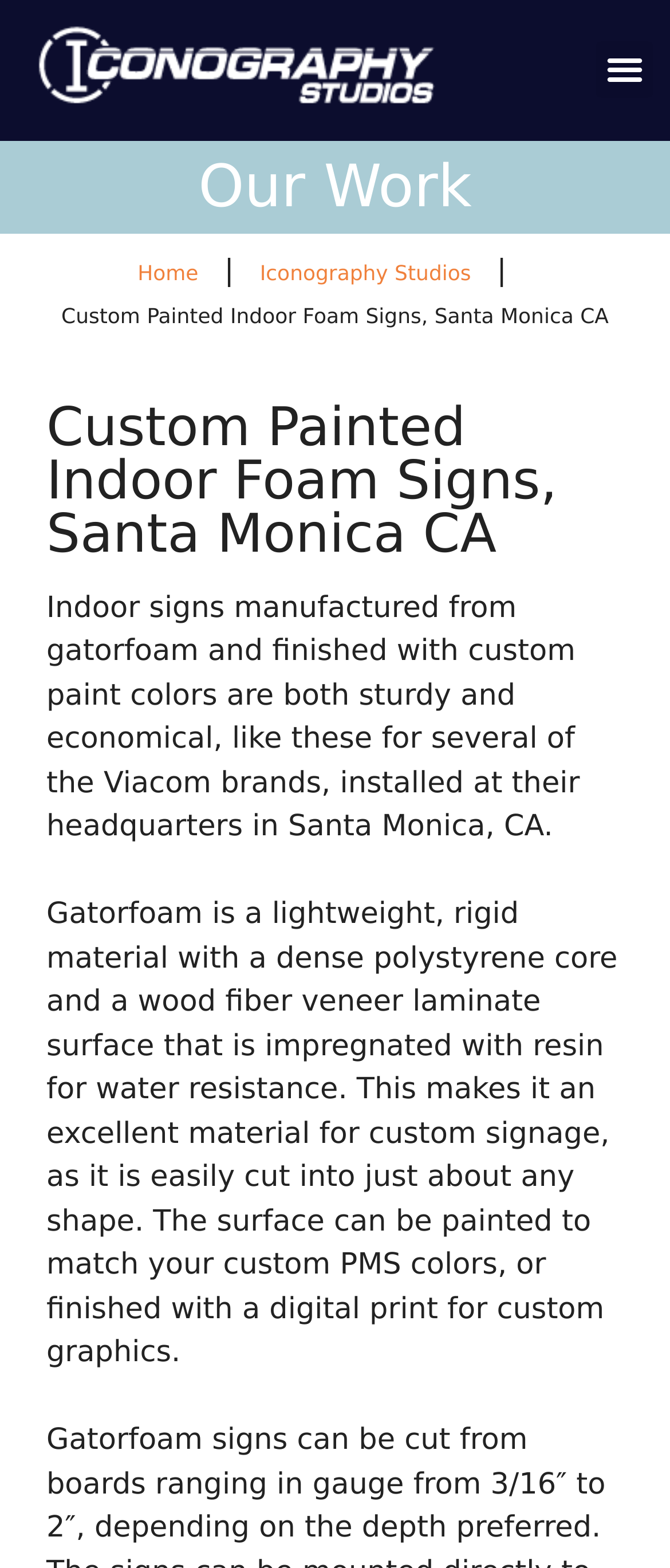What is the surface of the gatorfoam material finished with?
Provide an in-depth and detailed answer to the question.

The webpage states that the surface of the gatorfoam material can be painted to match custom PMS colors or finished with a digital print for custom graphics.